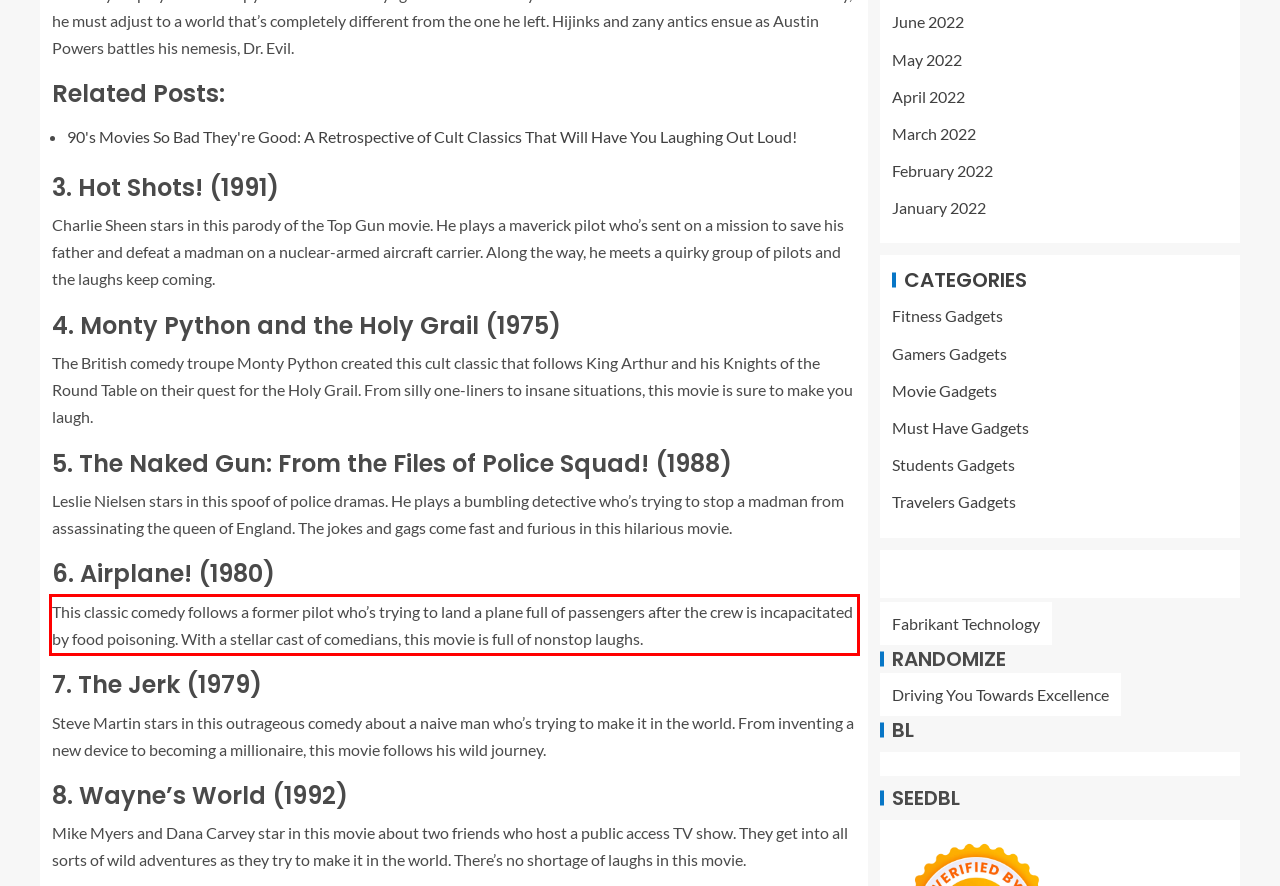Look at the provided screenshot of the webpage and perform OCR on the text within the red bounding box.

This classic comedy follows a former pilot who’s trying to land a plane full of passengers after the crew is incapacitated by food poisoning. With a stellar cast of comedians, this movie is full of nonstop laughs.